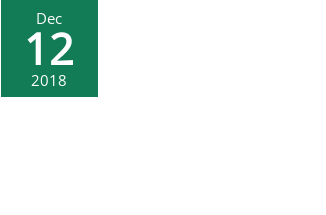Please examine the image and answer the question with a detailed explanation:
What is the purpose of the calendar in the image?

The calendar serves as a reminder or reference point, likely connected to the content around it, such as discussions about significant occurrences or blog posts related to that time frame.